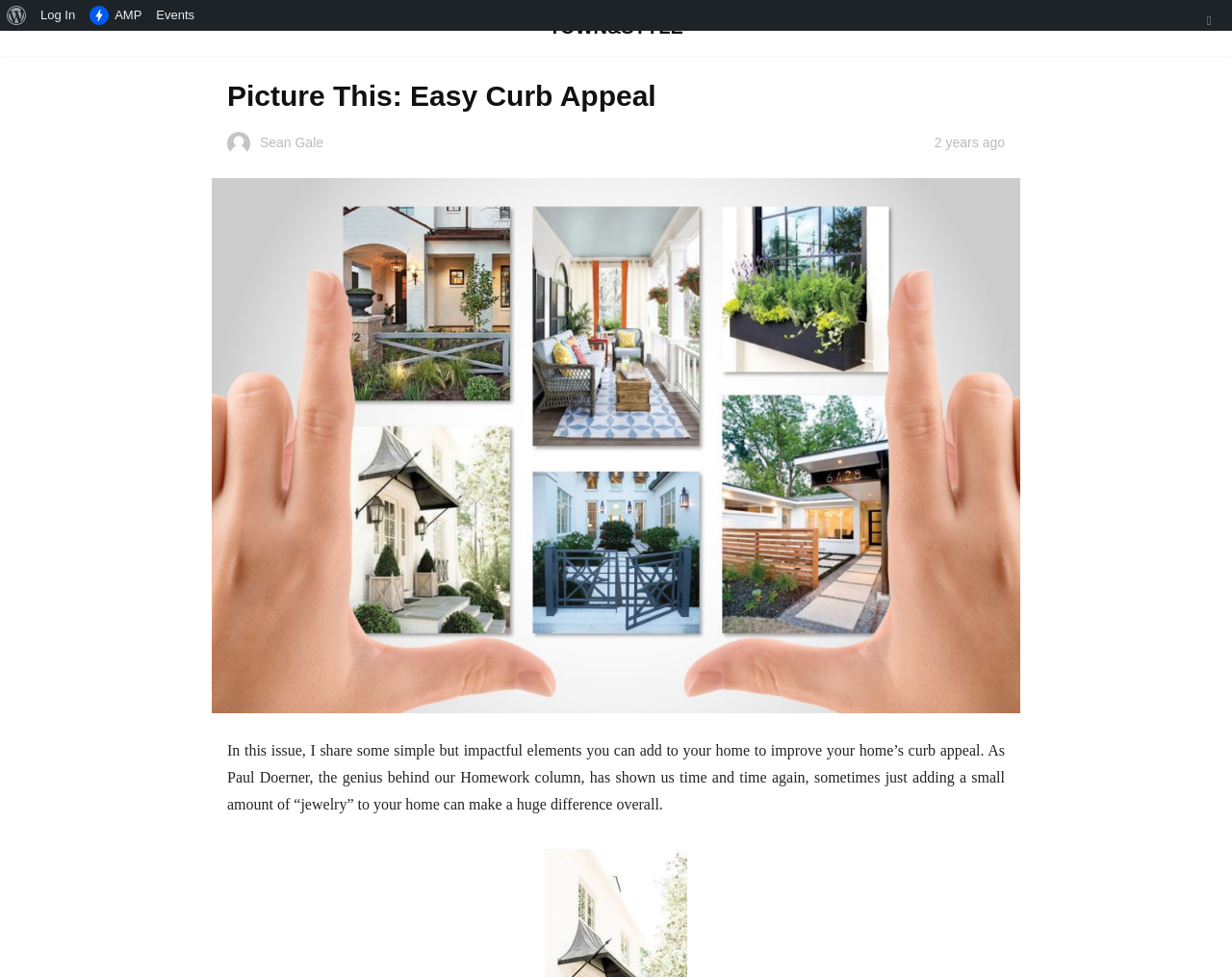What is the purpose of the article?
Give a single word or phrase as your answer by examining the image.

Improve home's curb appeal